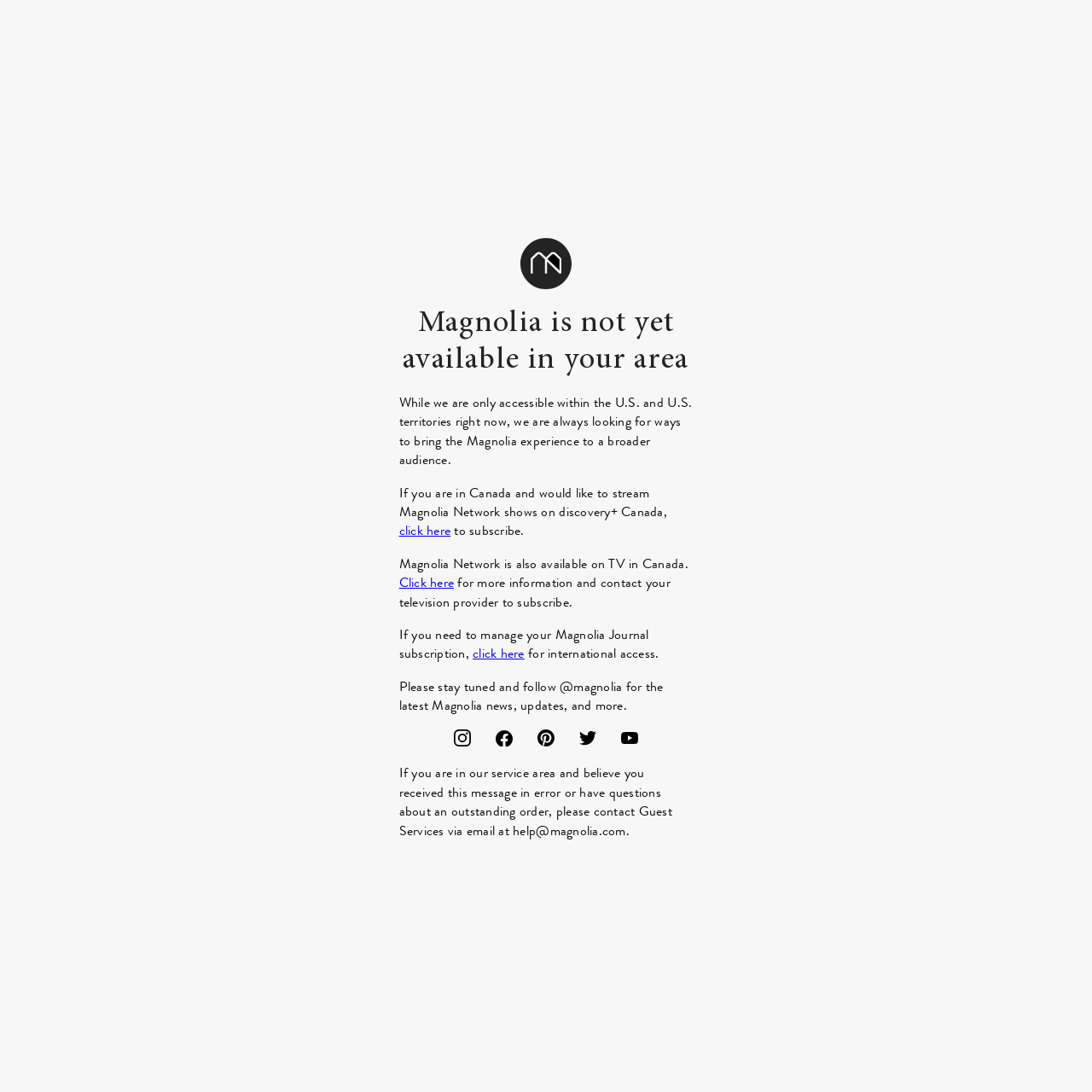Please find the bounding box coordinates of the element's region to be clicked to carry out this instruction: "follow Magnolia on Instagram".

[0.411, 0.668, 0.436, 0.687]